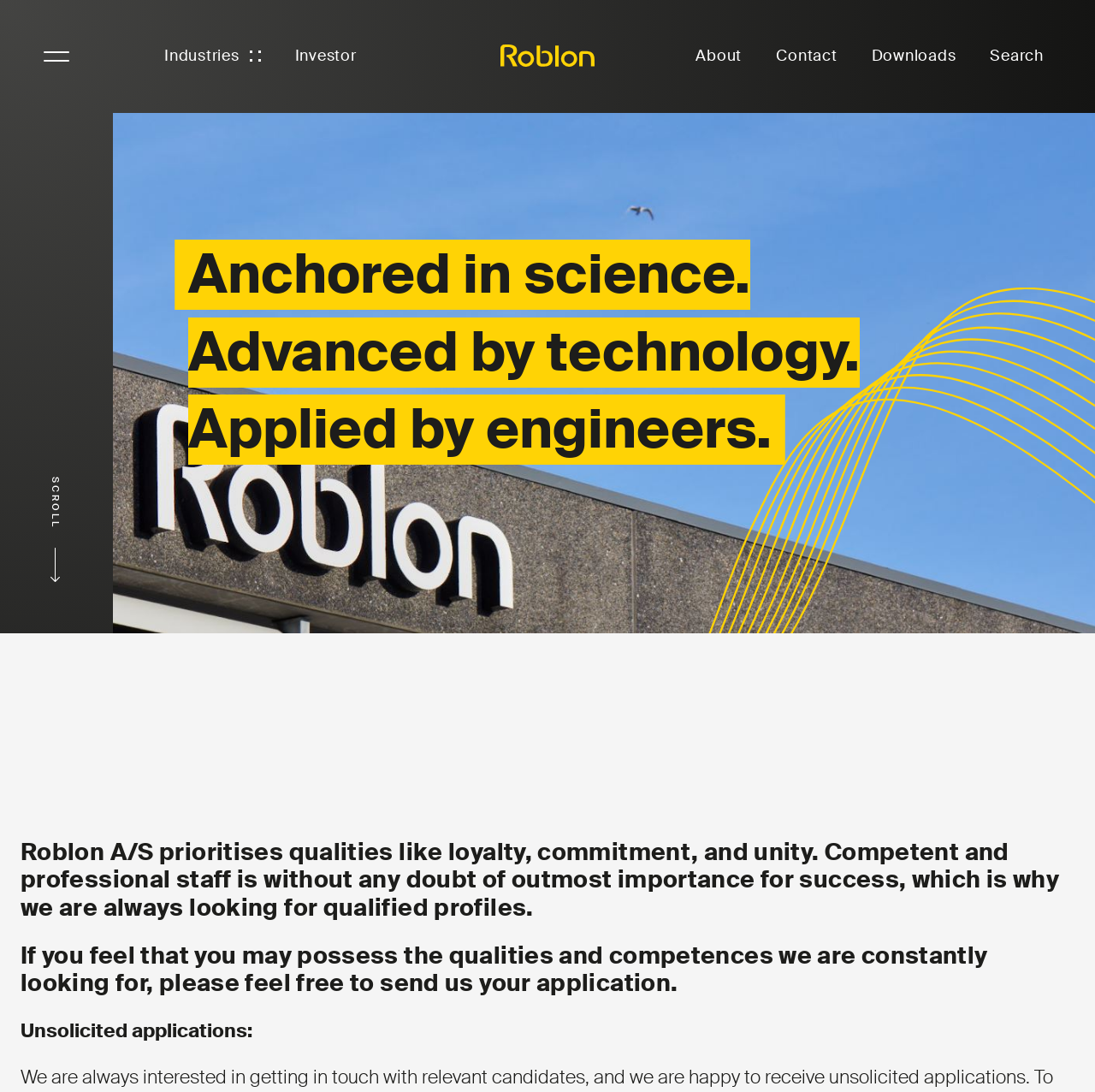Bounding box coordinates are specified in the format (top-left x, top-left y, bottom-right x, bottom-right y). All values are floating point numbers bounded between 0 and 1. Please provide the bounding box coordinate of the region this sentence describes: Fiber Optic Cables

[0.378, 0.379, 0.574, 0.41]